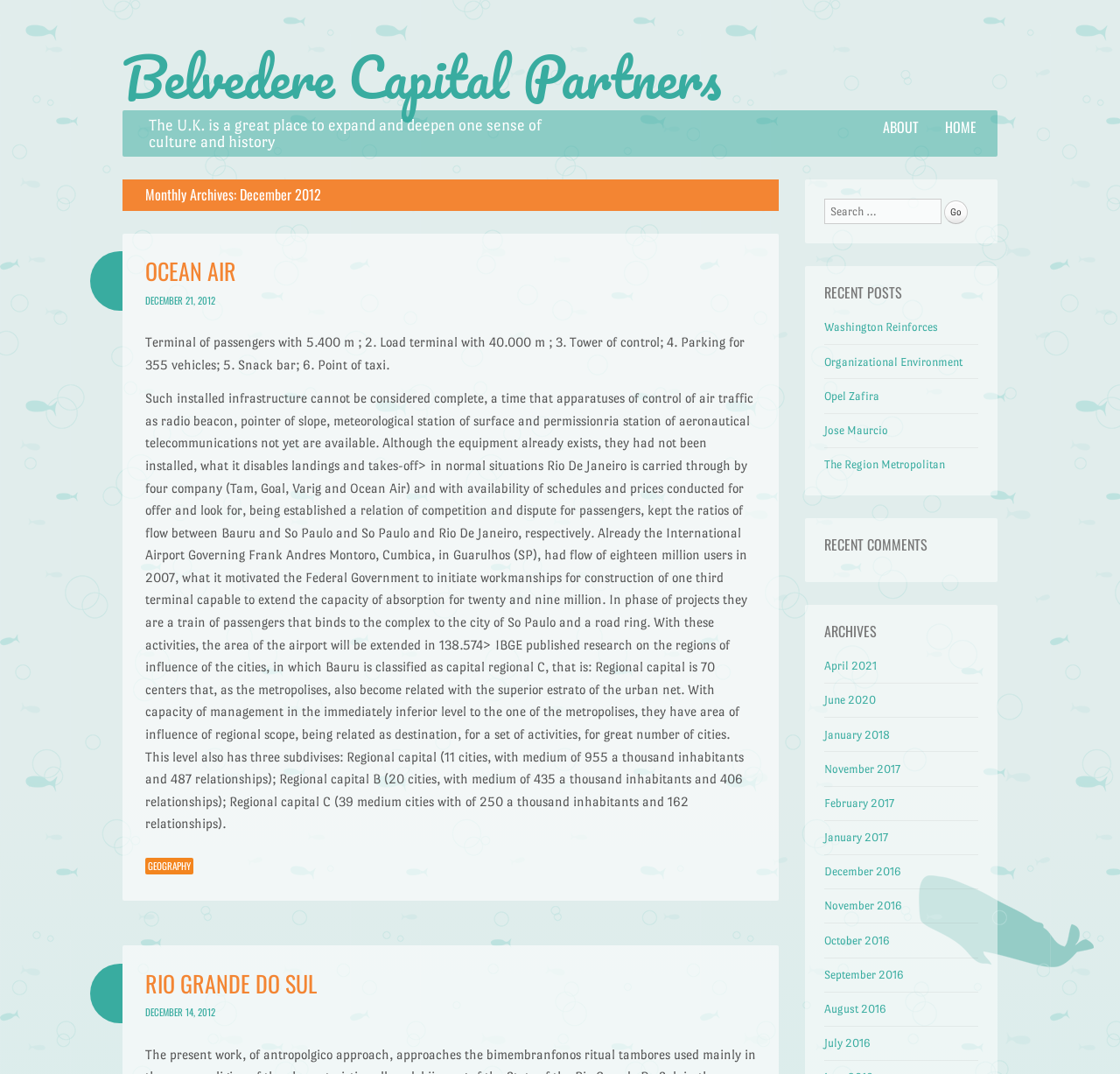What is the name of the airport mentioned?
Please give a detailed and elaborate answer to the question based on the image.

The answer can be found in the paragraph that mentions the airport's flow of eighteen million users in 2007, which motivated the Federal Government to initiate workmanships for construction of one third terminal capable to extend the capacity of absorption for twenty and nine million.